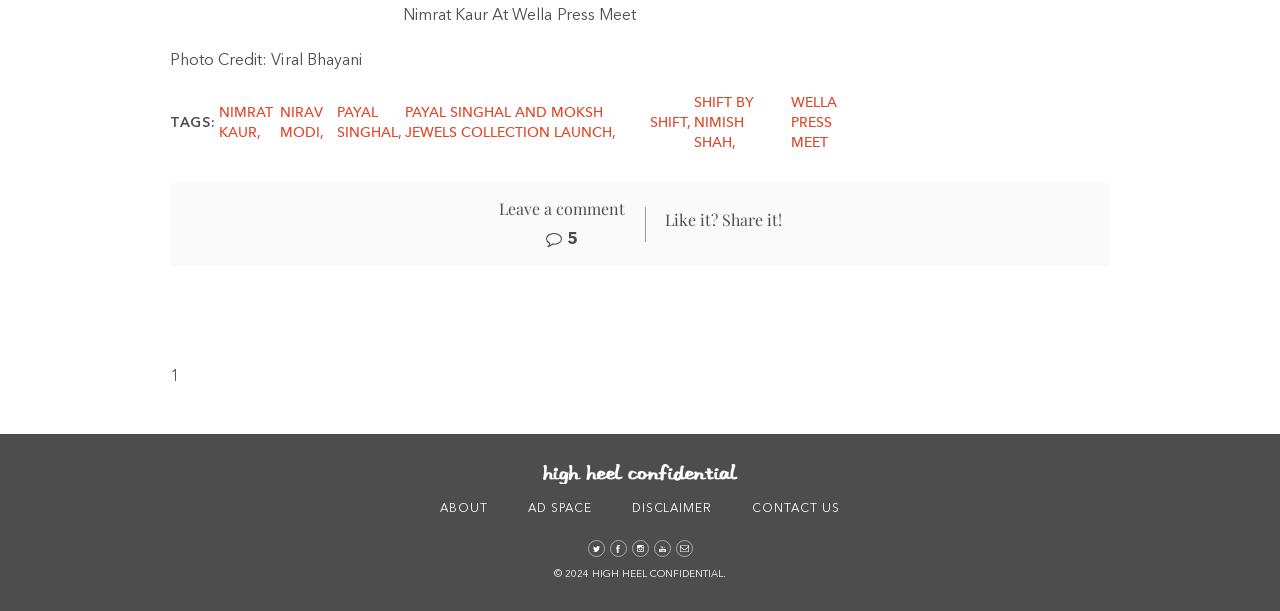Carefully observe the image and respond to the question with a detailed answer:
How many social media icons are there at the bottom of the webpage?

The social media icons are located at the bottom of the webpage, and they include Twitter, Facebook, Instagram, Youtube, and Mail icons.